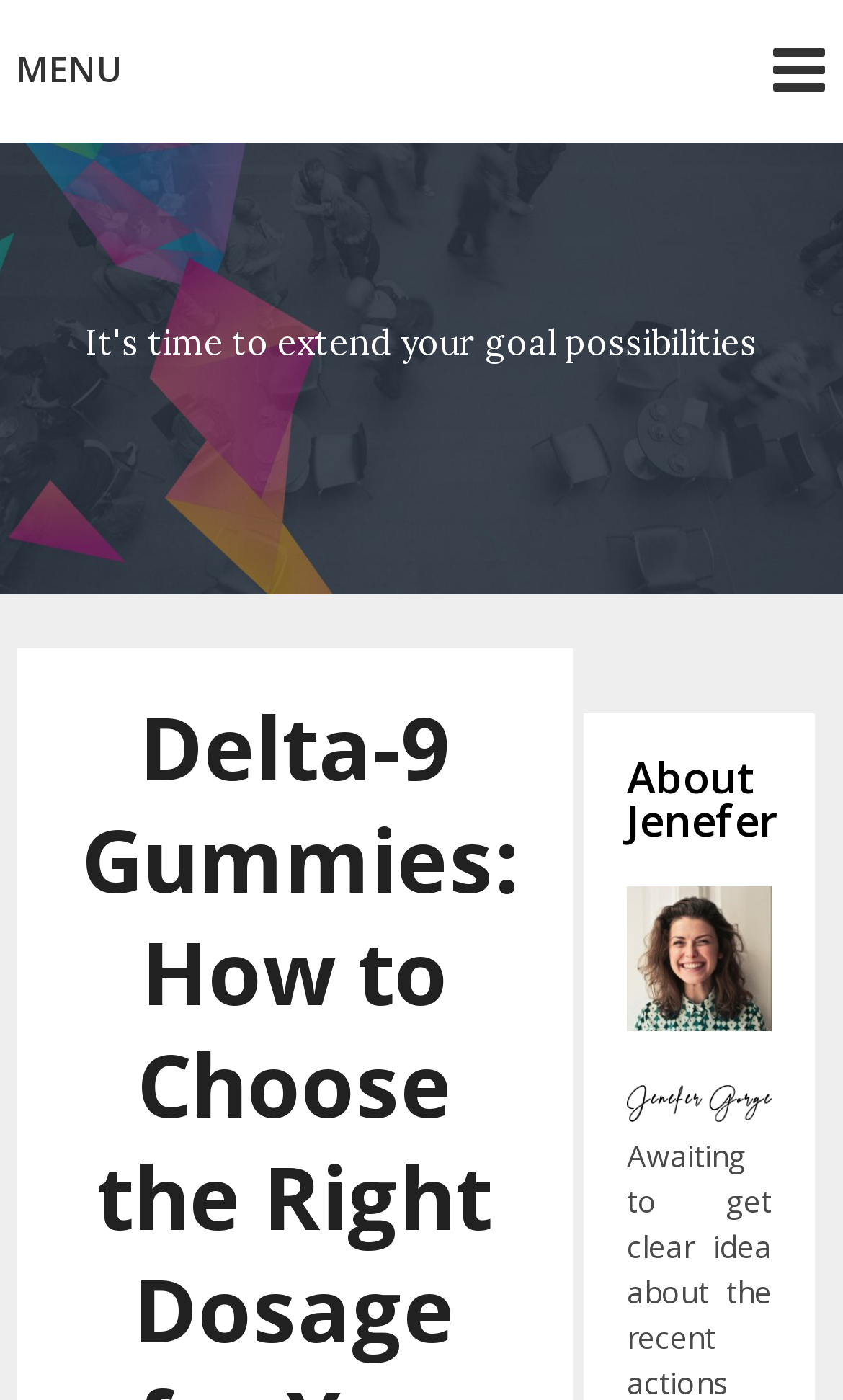Given the description "Menu", determine the bounding box of the corresponding UI element.

[0.0, 0.0, 1.0, 0.101]